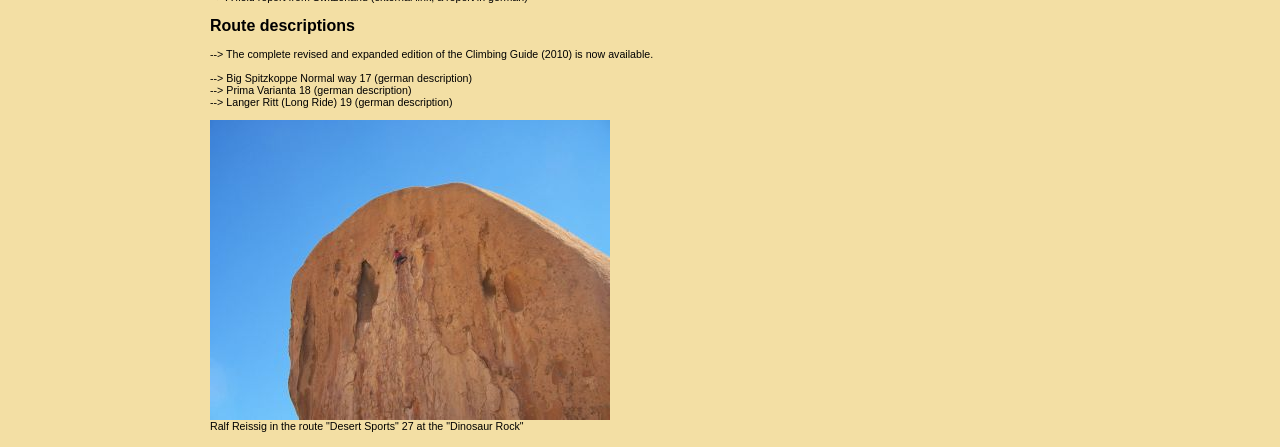Given the element description: "Big Spitzkoppe Normal way 17", predict the bounding box coordinates of this UI element. The coordinates must be four float numbers between 0 and 1, given as [left, top, right, bottom].

[0.177, 0.161, 0.29, 0.188]